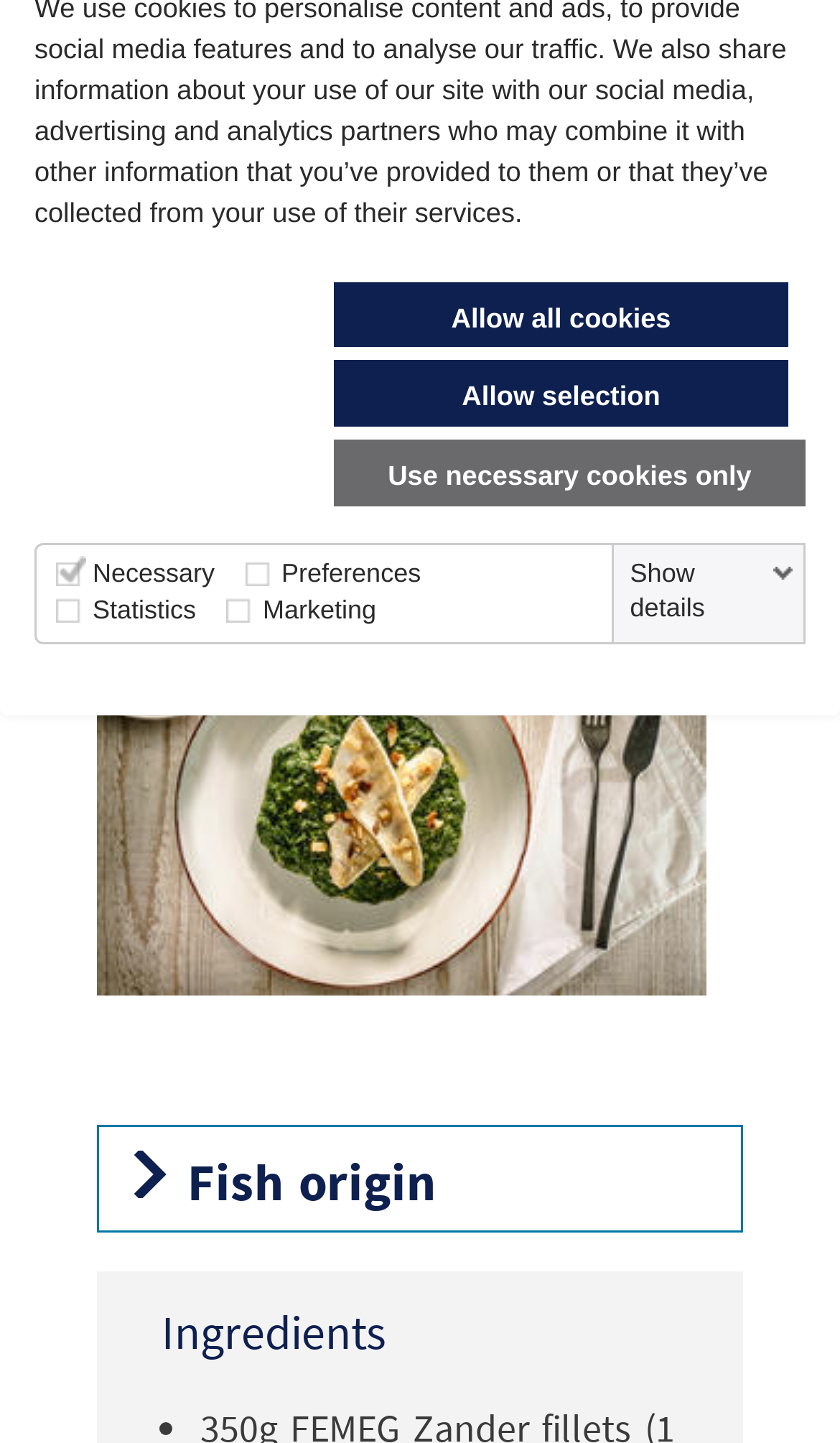Using the given description, provide the bounding box coordinates formatted as (top-left x, top-left y, bottom-right x, bottom-right y), with all values being floating point numbers between 0 and 1. Description: Use necessary cookies only

[0.423, 0.305, 0.959, 0.351]